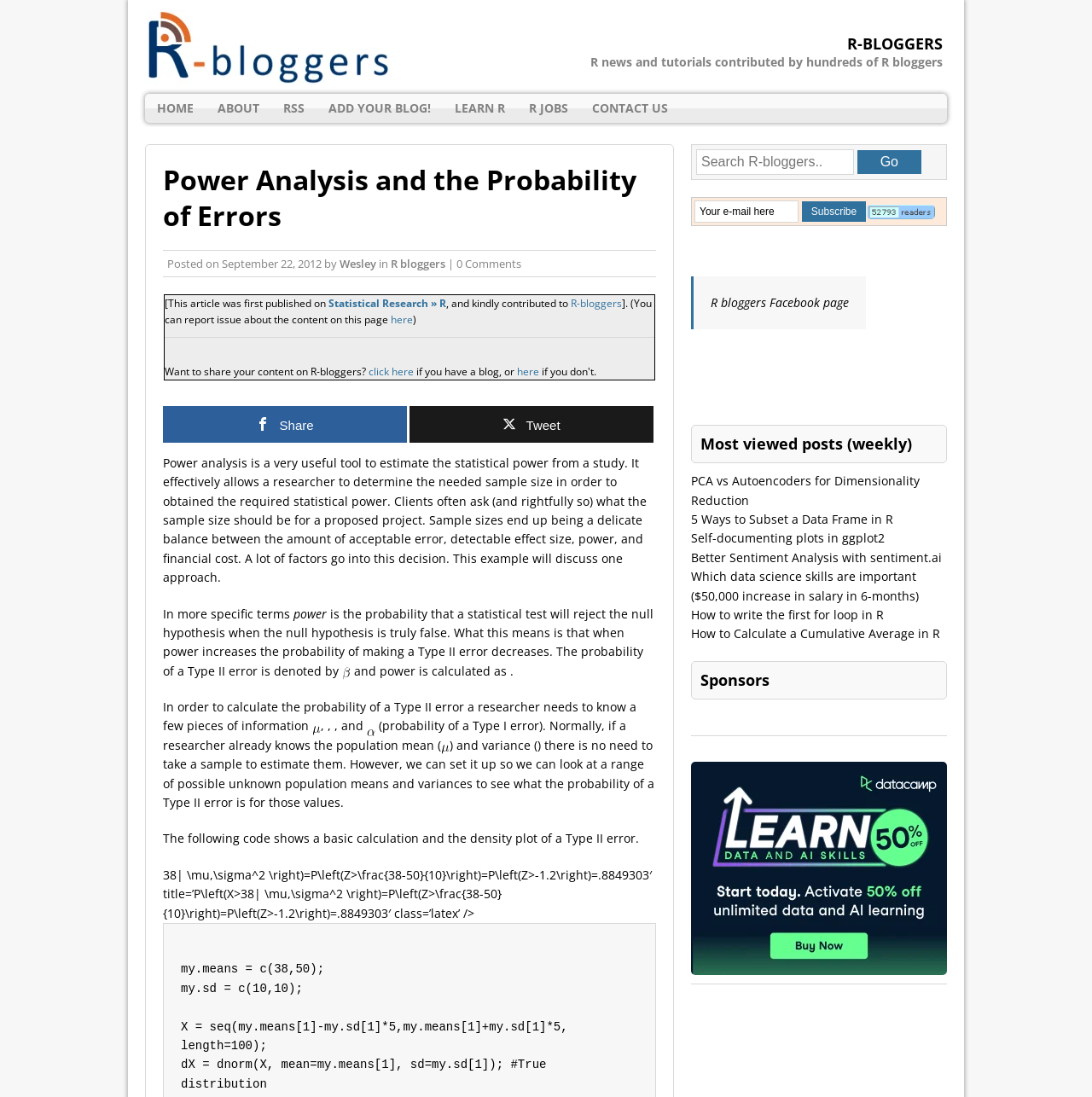Using a single word or phrase, answer the following question: 
What is the purpose of power analysis?

Estimate statistical power